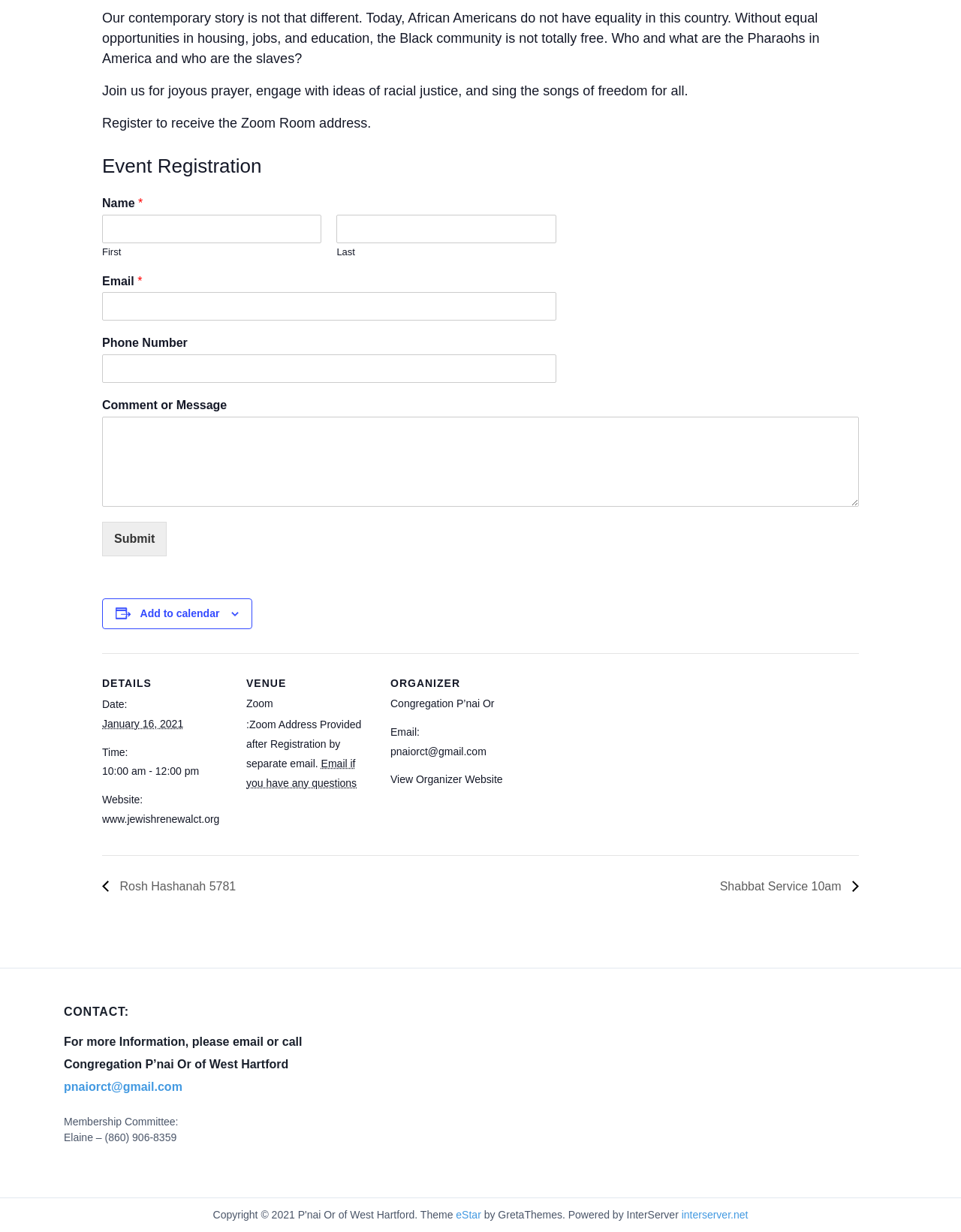Please specify the bounding box coordinates in the format (top-left x, top-left y, bottom-right x, bottom-right y), with all values as floating point numbers between 0 and 1. Identify the bounding box of the UI element described by: Add to calendar

[0.146, 0.493, 0.228, 0.503]